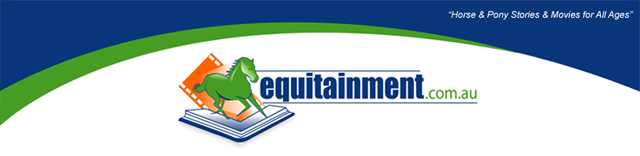Generate an elaborate caption for the given image.

The image features the logo of Equitainment, a platform dedicated to horse and pony stories, movies, and related content for audiences of all ages. The design prominently displays a green horse in motion, symbolizing the dynamic nature of equestrian themes. Accompanying the horse is an open book, representing storytelling, and film icons which suggest a multifaceted approach to entertainment. The logo is complemented by the website's name, "equitainment.com.au," rendered in bold, blue letters that convey professionalism and trust. The upper background is adorned with blue and green waves, enhancing the visual appeal while echoing themes of nature and vitality. At the bottom, a tagline outlines the brand’s focus, emphasizing its commitment to engaging stories and films related to equestrian interests.